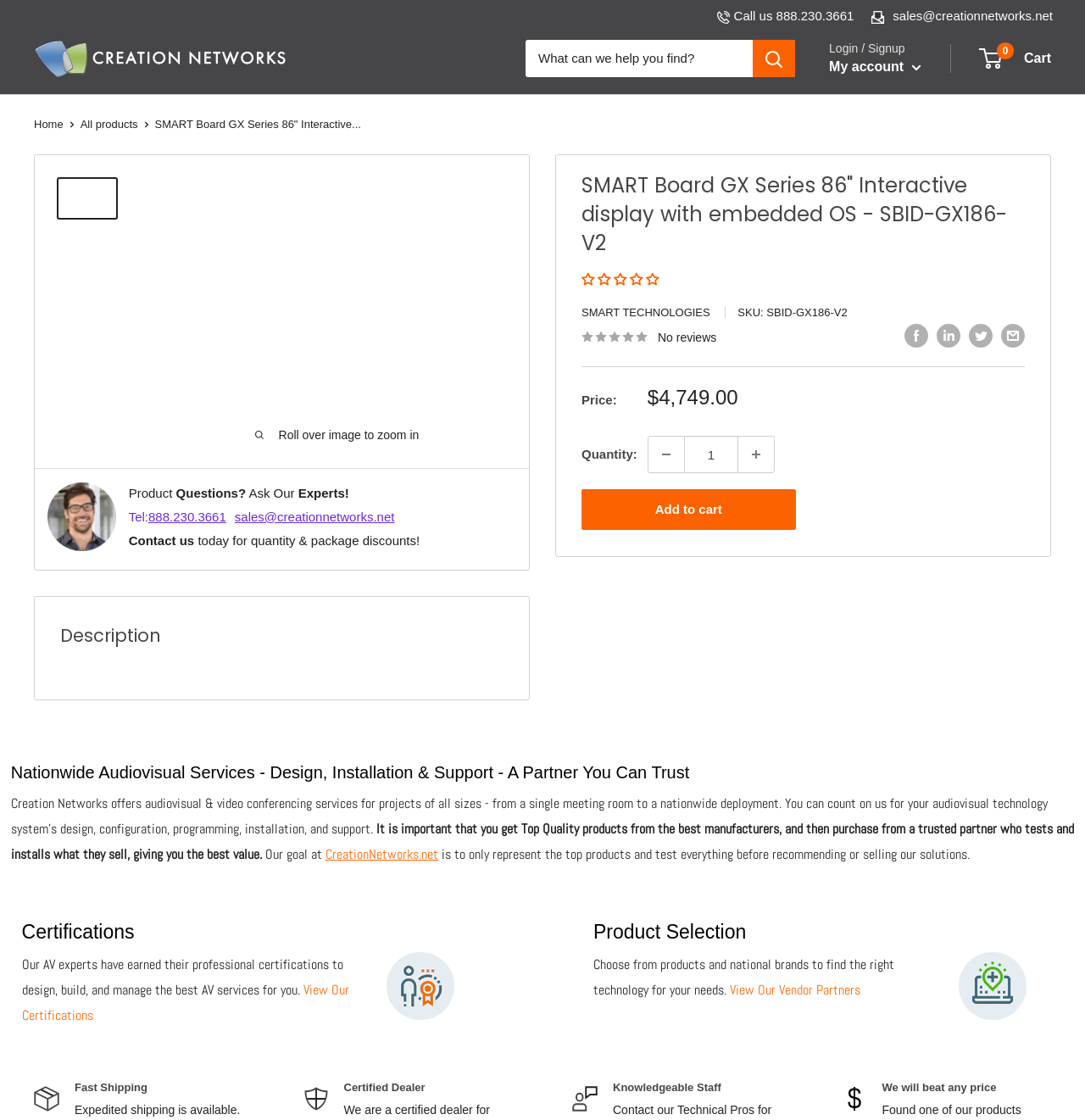Locate the bounding box coordinates of the segment that needs to be clicked to meet this instruction: "Search for a product".

[0.484, 0.036, 0.694, 0.069]